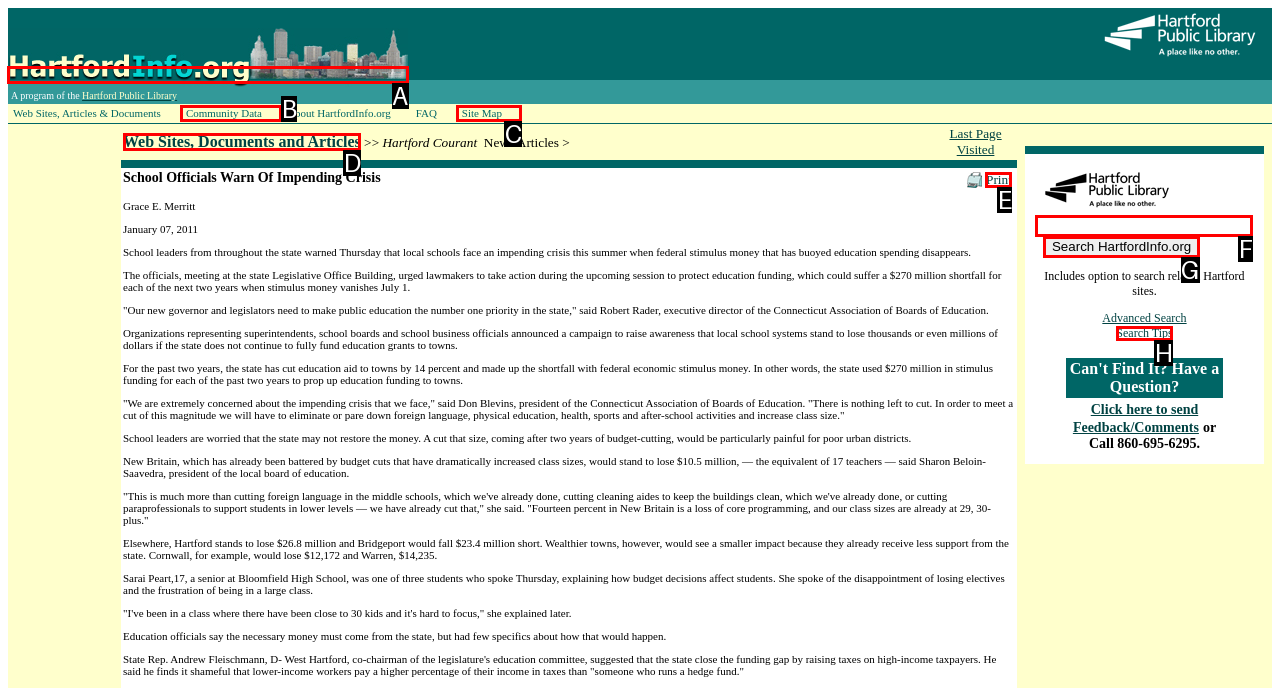Tell me which one HTML element I should click to complete the following task: Click the 'HI_LOGO' link Answer with the option's letter from the given choices directly.

A